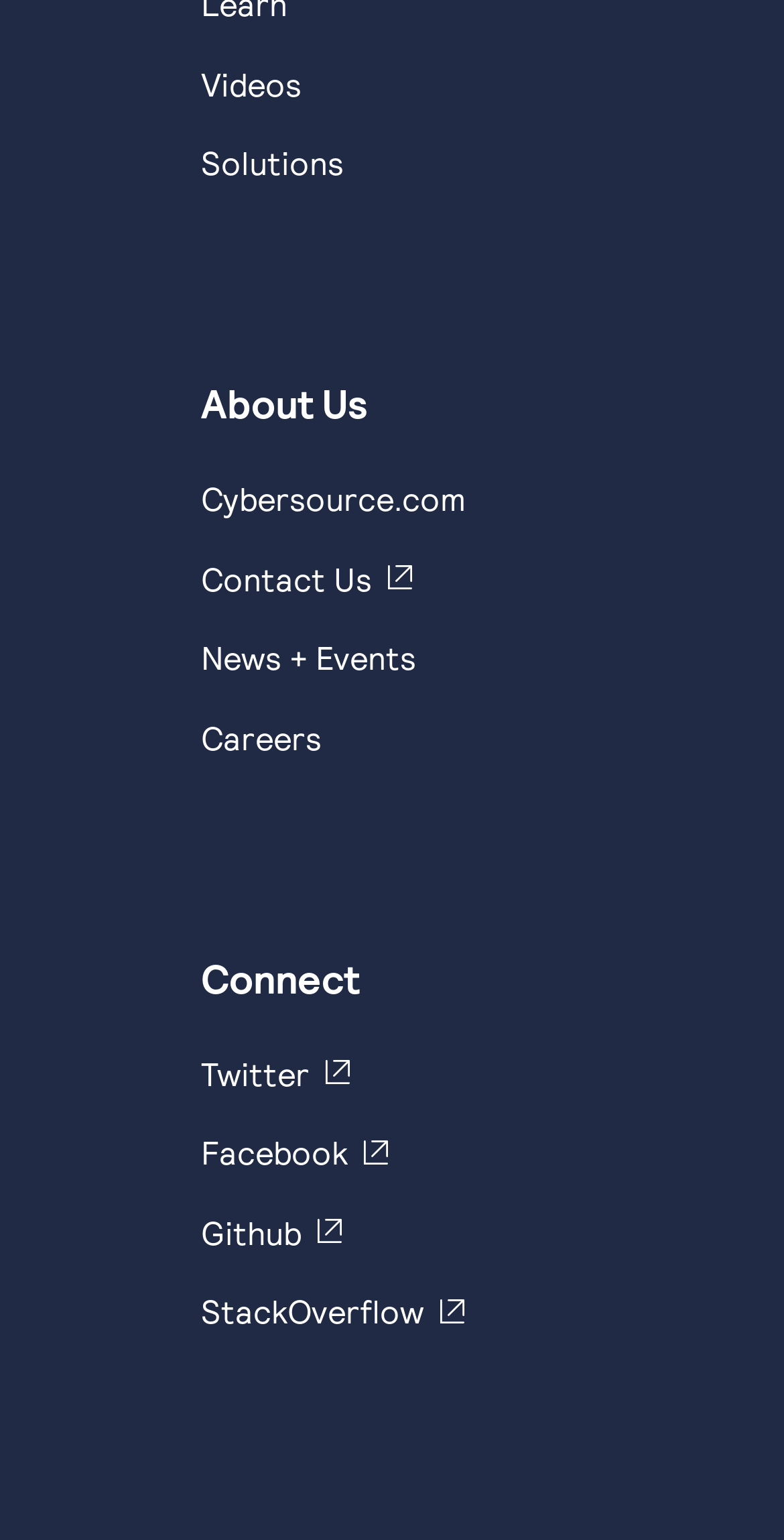What is the first link in the 'Connect' section?
Look at the image and respond with a single word or a short phrase.

Twitter